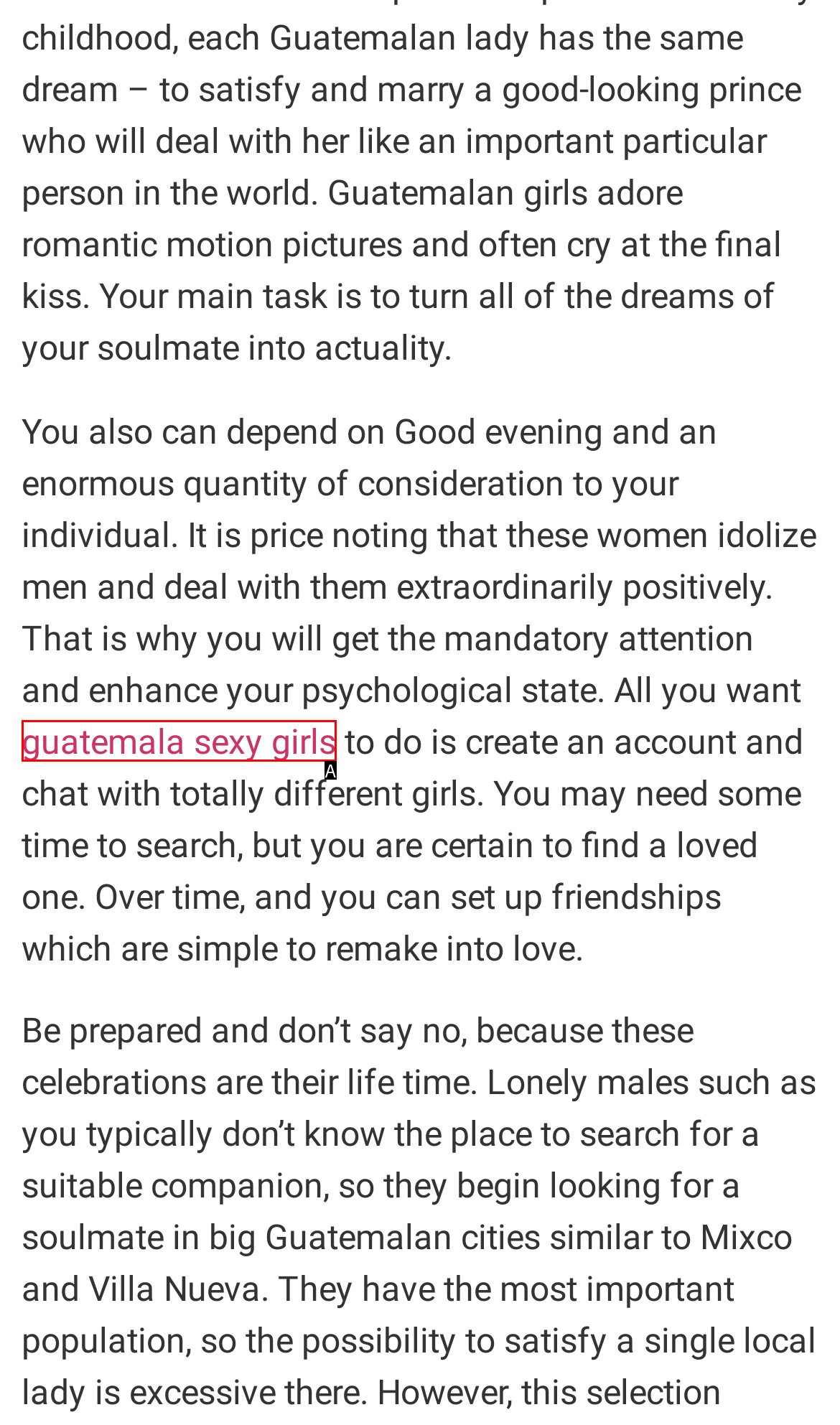Refer to the description: guatemala sexy girls and choose the option that best fits. Provide the letter of that option directly from the options.

A